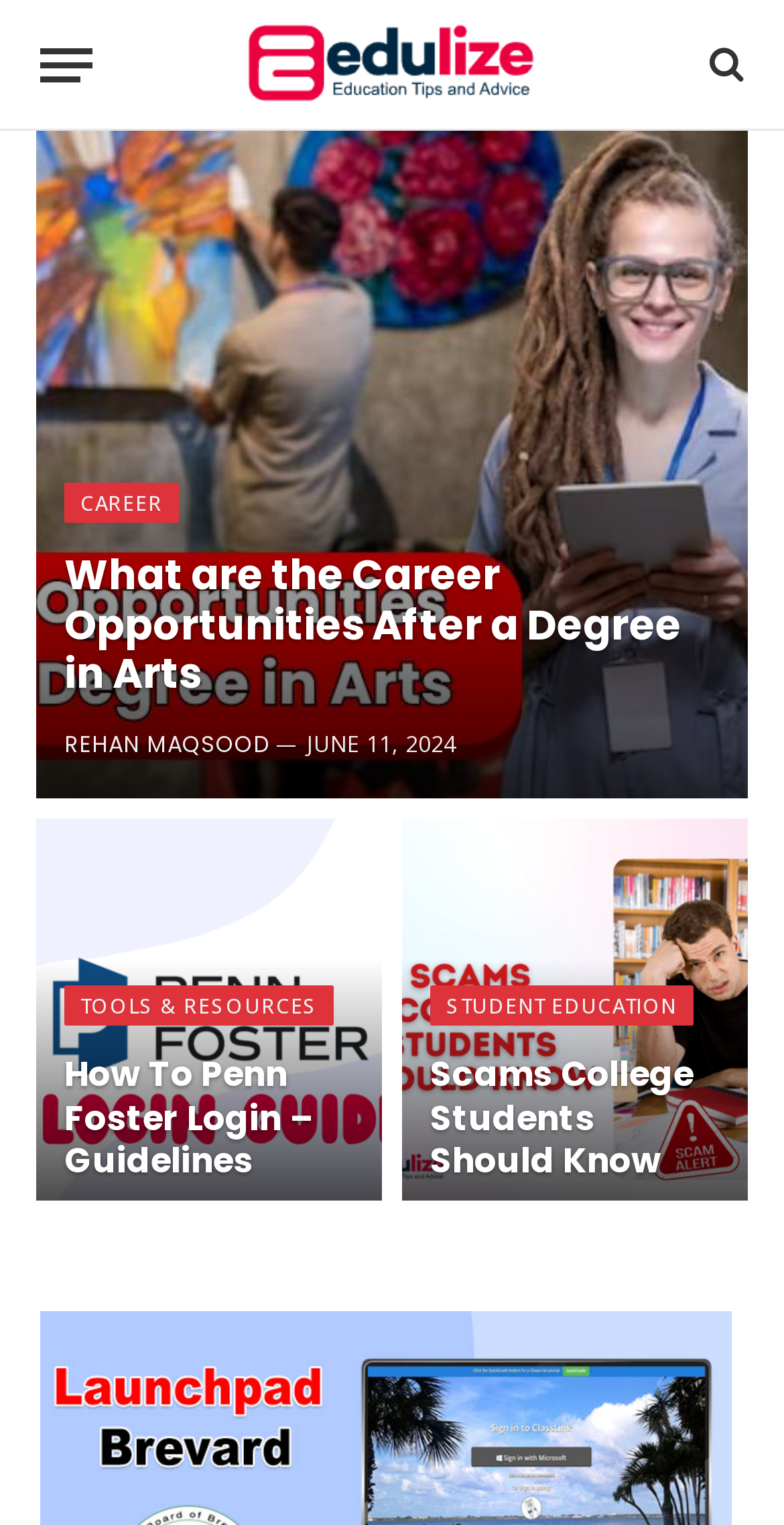Please identify the bounding box coordinates of the element that needs to be clicked to execute the following command: "View the article about career opportunities after a degree in arts". Provide the bounding box using four float numbers between 0 and 1, formatted as [left, top, right, bottom].

[0.082, 0.362, 0.918, 0.459]